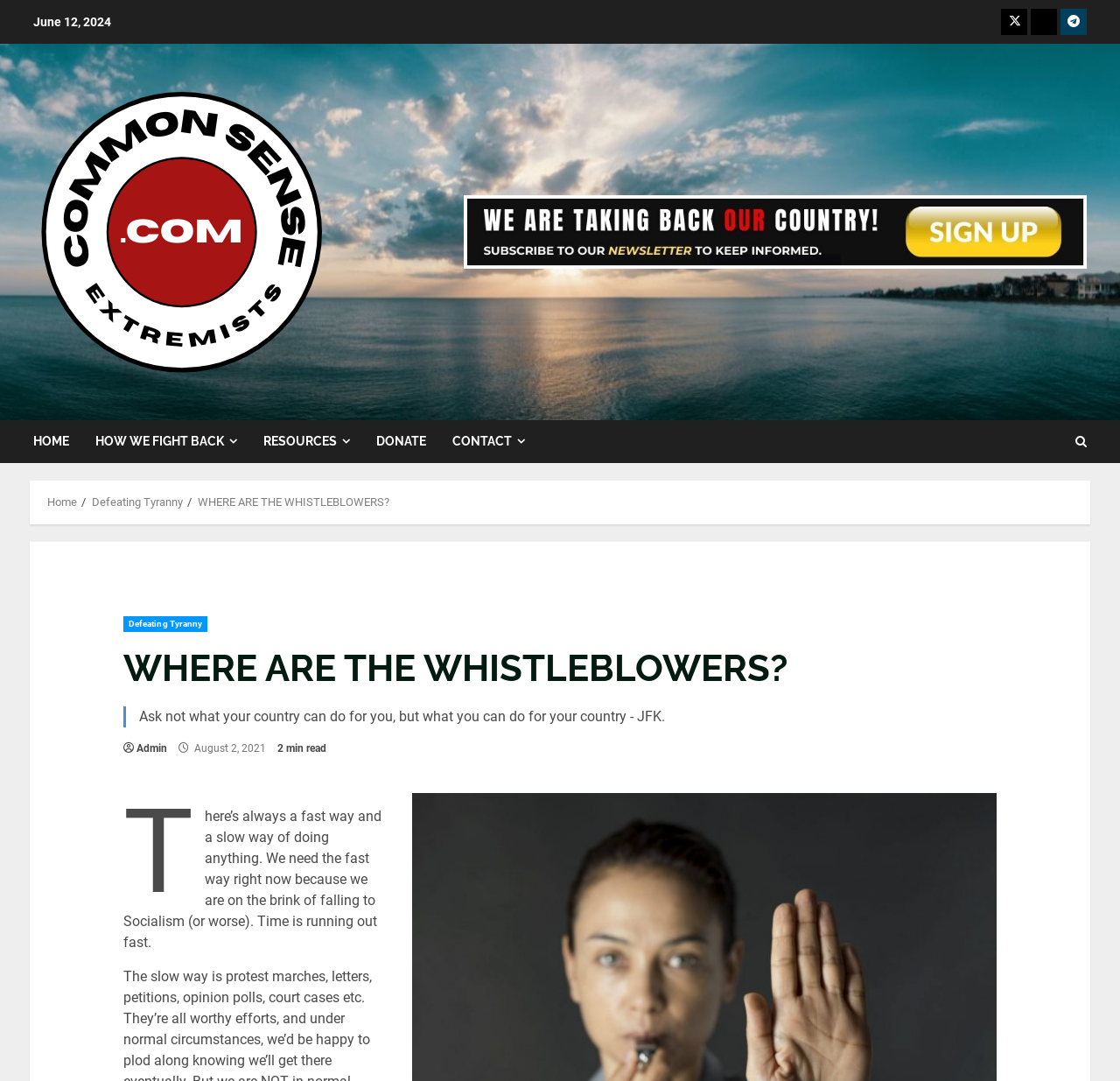Determine the bounding box coordinates of the clickable element necessary to fulfill the instruction: "Click on Twitter link". Provide the coordinates as four float numbers within the 0 to 1 range, i.e., [left, top, right, bottom].

[0.894, 0.008, 0.917, 0.032]